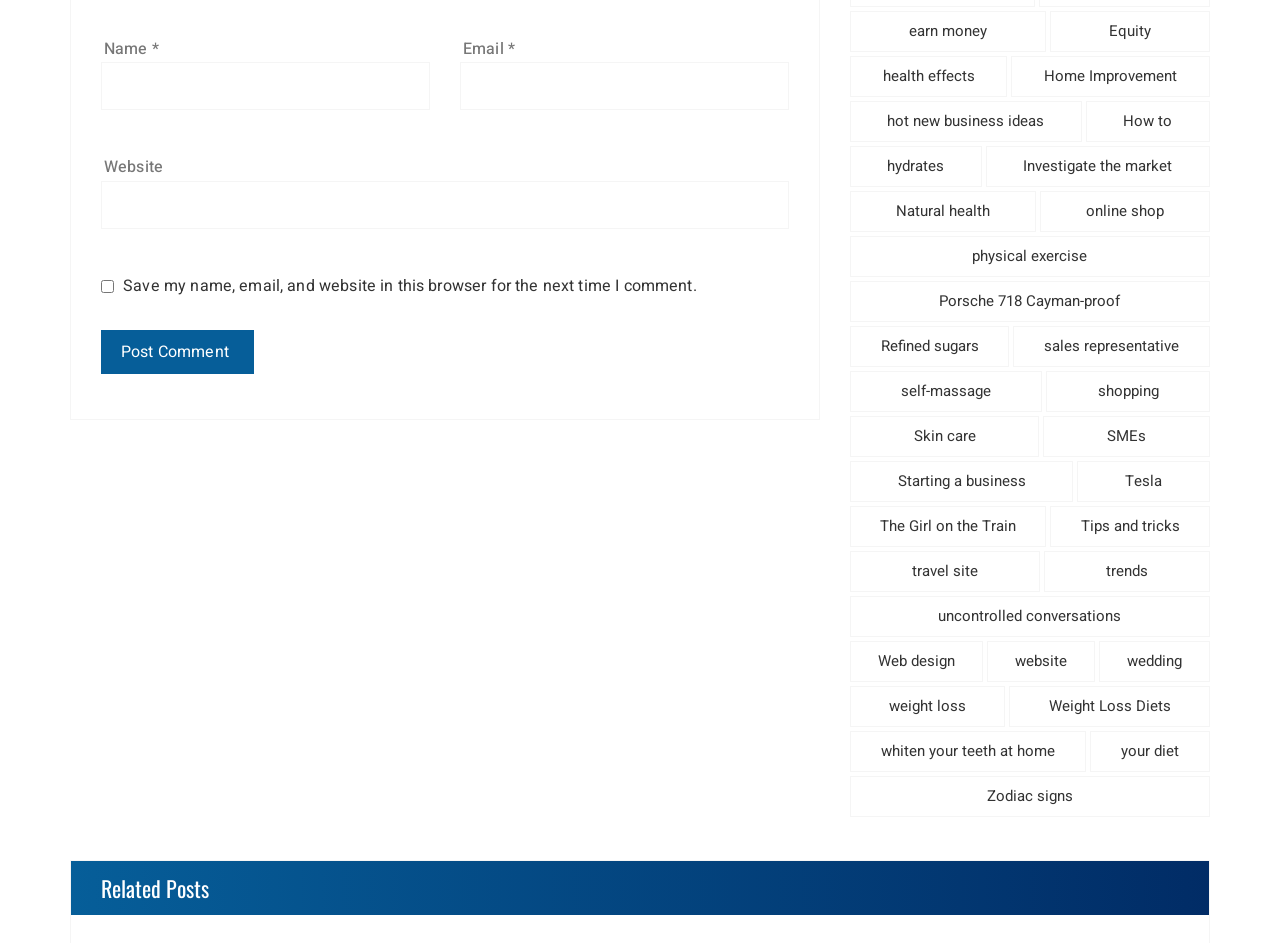Answer the following in one word or a short phrase: 
What is the purpose of the checkbox?

Save comment info